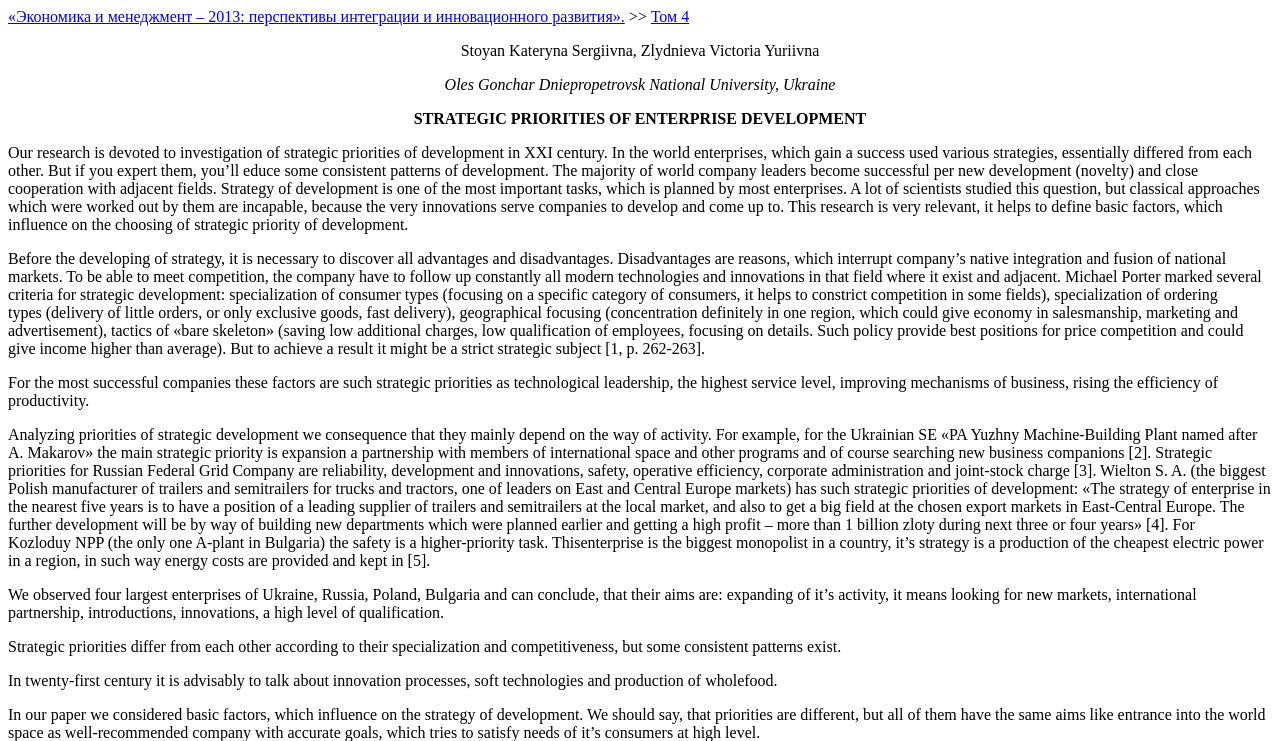What is the research about?
Using the details from the image, give an elaborate explanation to answer the question.

The research is about investigating the strategic priorities of development in the 21st century, focusing on how companies gain success and the consistent patterns of development that can be observed.